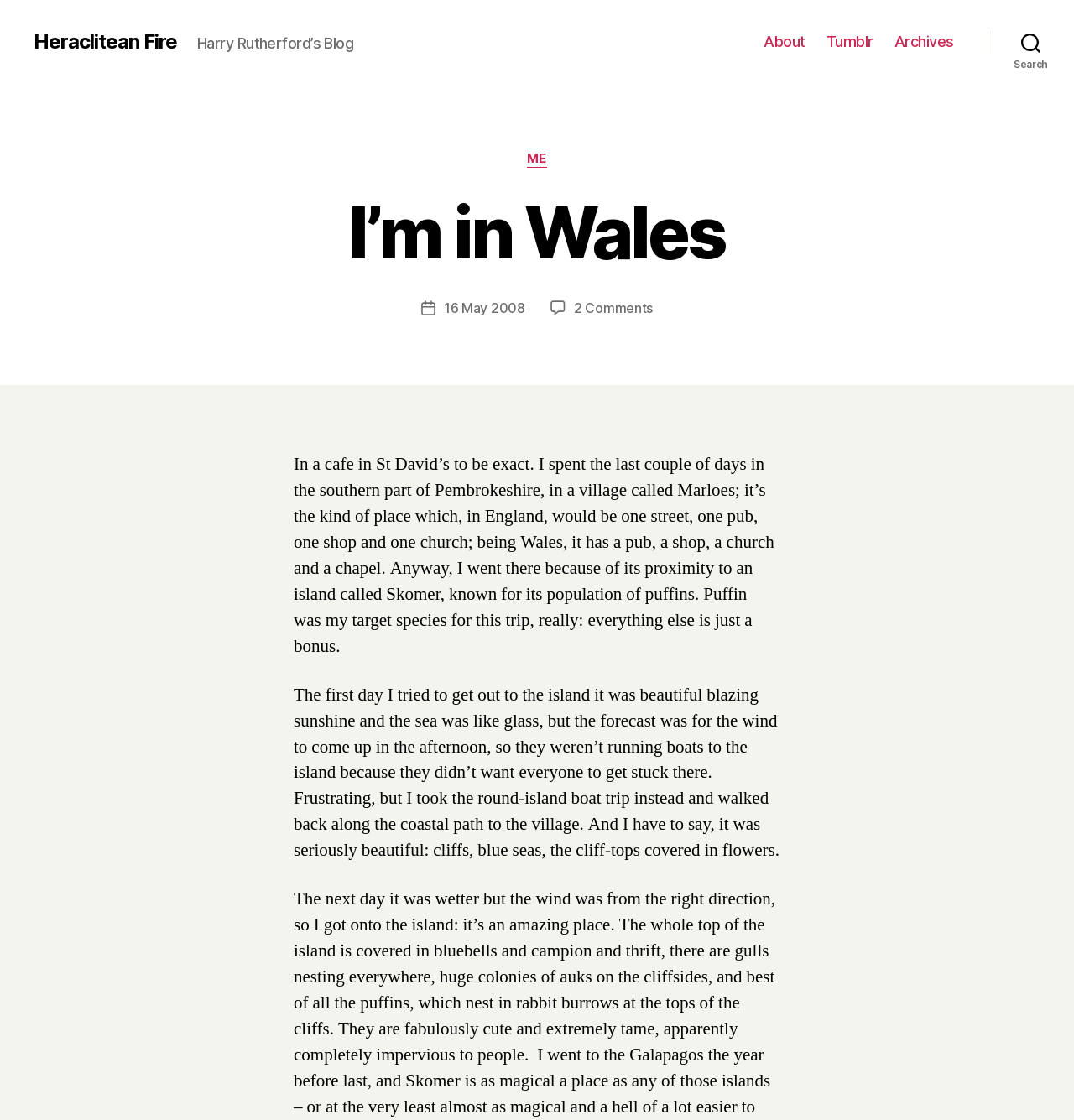Kindly determine the bounding box coordinates for the area that needs to be clicked to execute this instruction: "Read the 'I’m in Wales' post".

[0.109, 0.172, 0.891, 0.244]